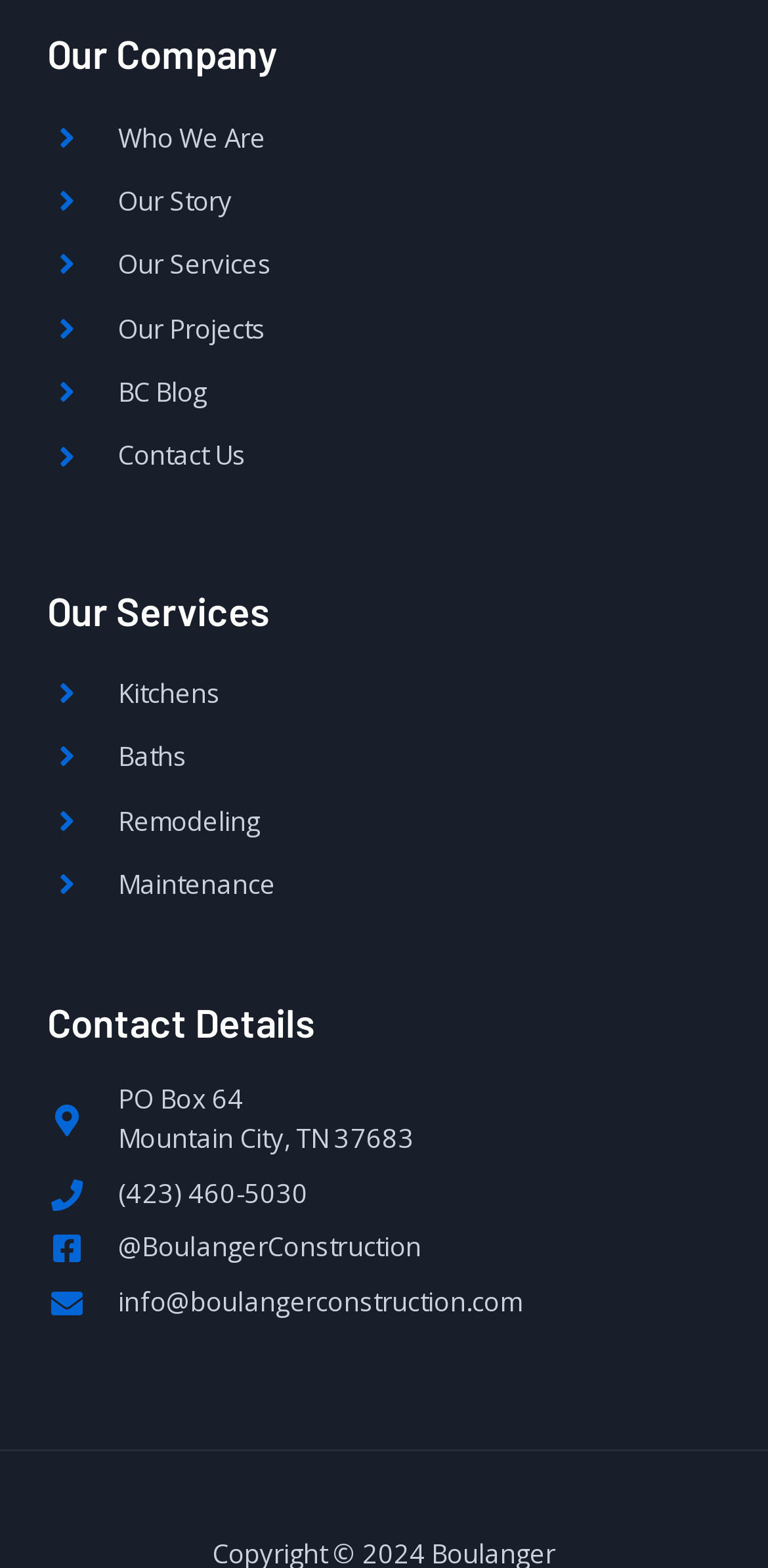Use a single word or phrase to answer the question: How many social media links are there?

1